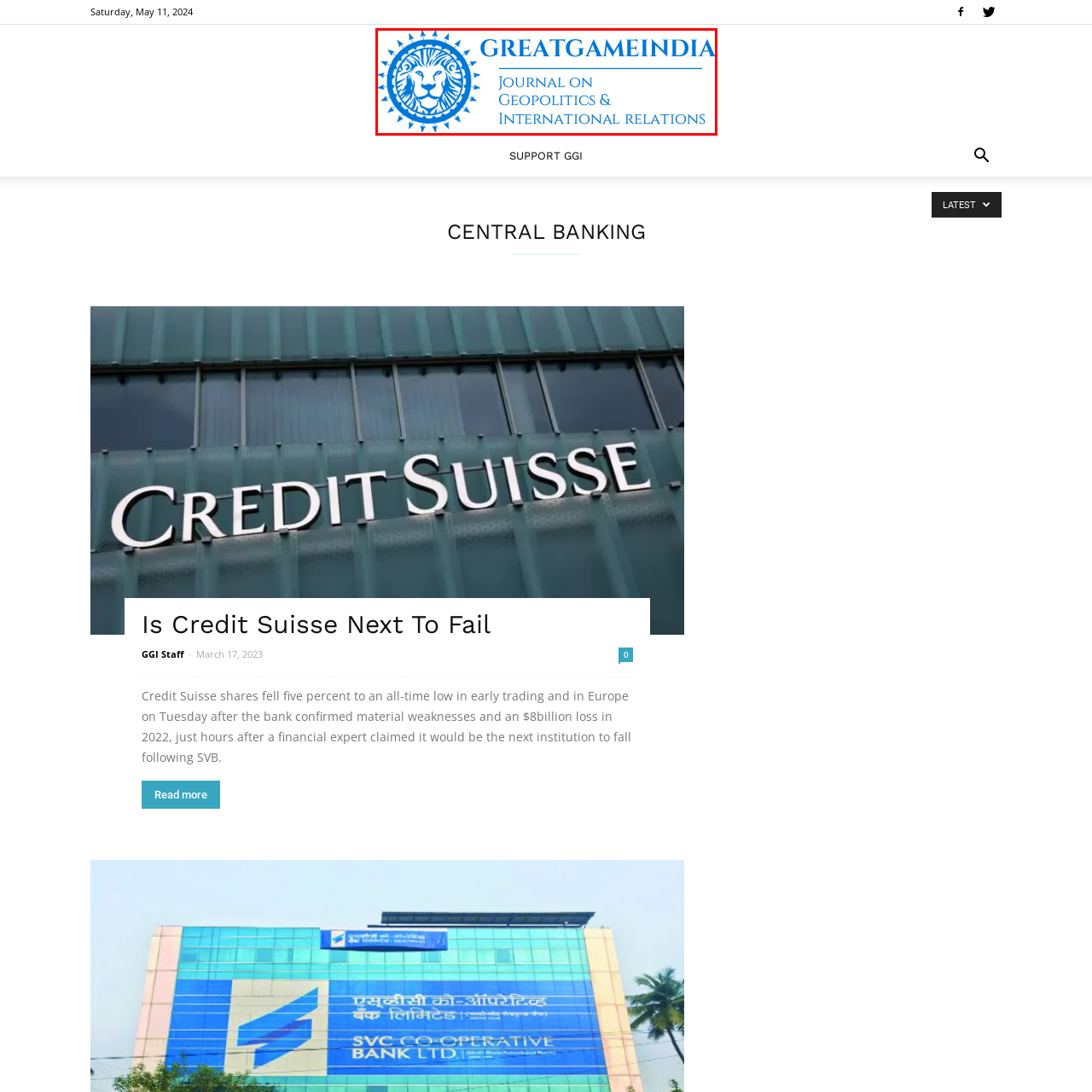Create a detailed narrative describing the image bounded by the red box.

The image features the logo of "GreatGameIndia," a publication dedicated to geopolitics and international relations. Prominently displayed is a stylized lion encircled by a sunburst pattern, symbolizing strength and vigilance. Below this emblem, the name "GREATGAMEINDIA" is artistically presented in bold lettering, with a subtitle indicating its focus on geopolitics and international relations. This logo serves as a visual representation of the journal's mission to explore and analyze important global issues.